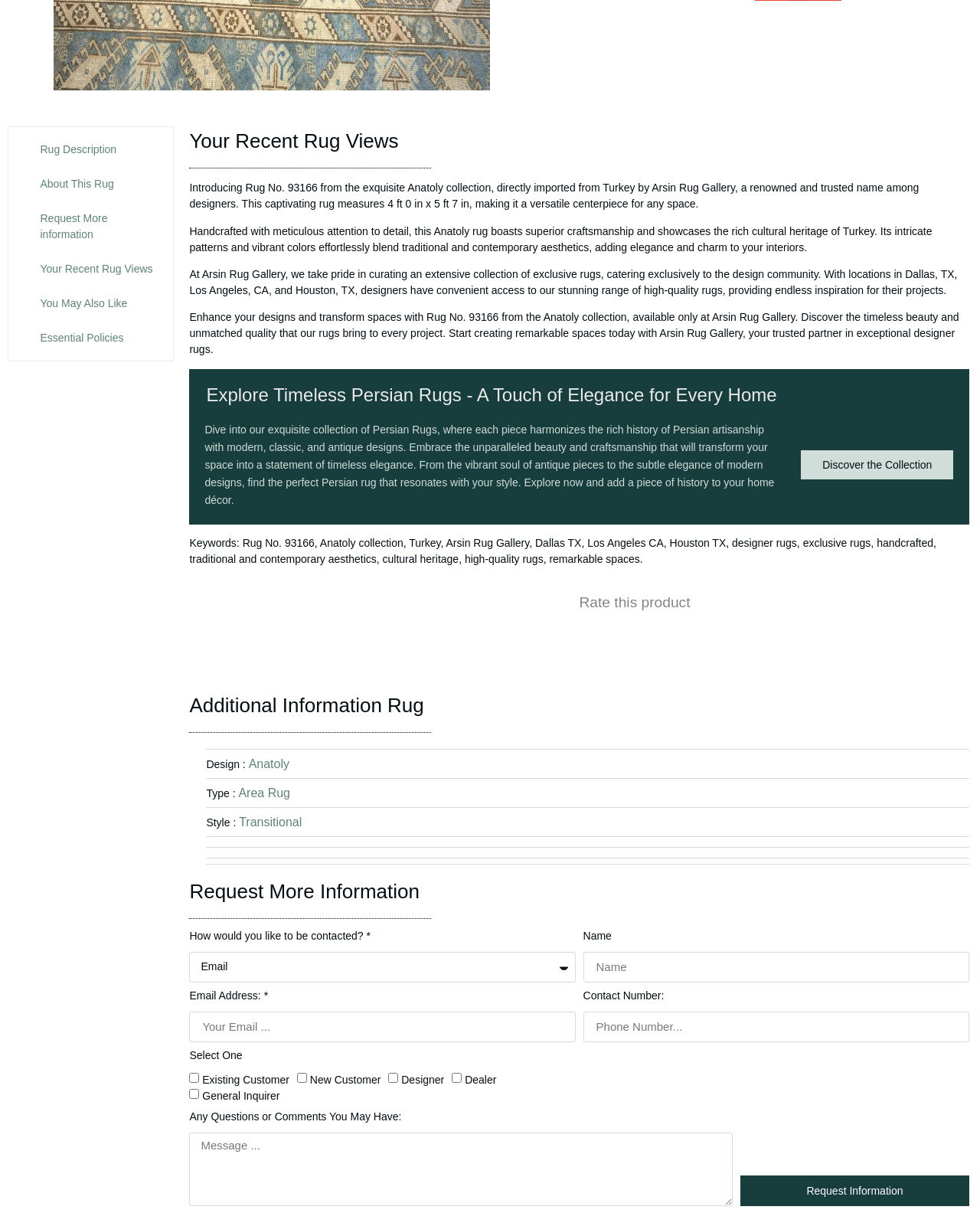Bounding box coordinates are specified in the format (top-left x, top-left y, bottom-right x, bottom-right y). All values are floating point numbers bounded between 0 and 1. Please provide the bounding box coordinate of the region this sentence describes: parent_node: Name name="form_fields[field_eb0f570]" placeholder="Name"

[0.595, 0.785, 0.989, 0.81]